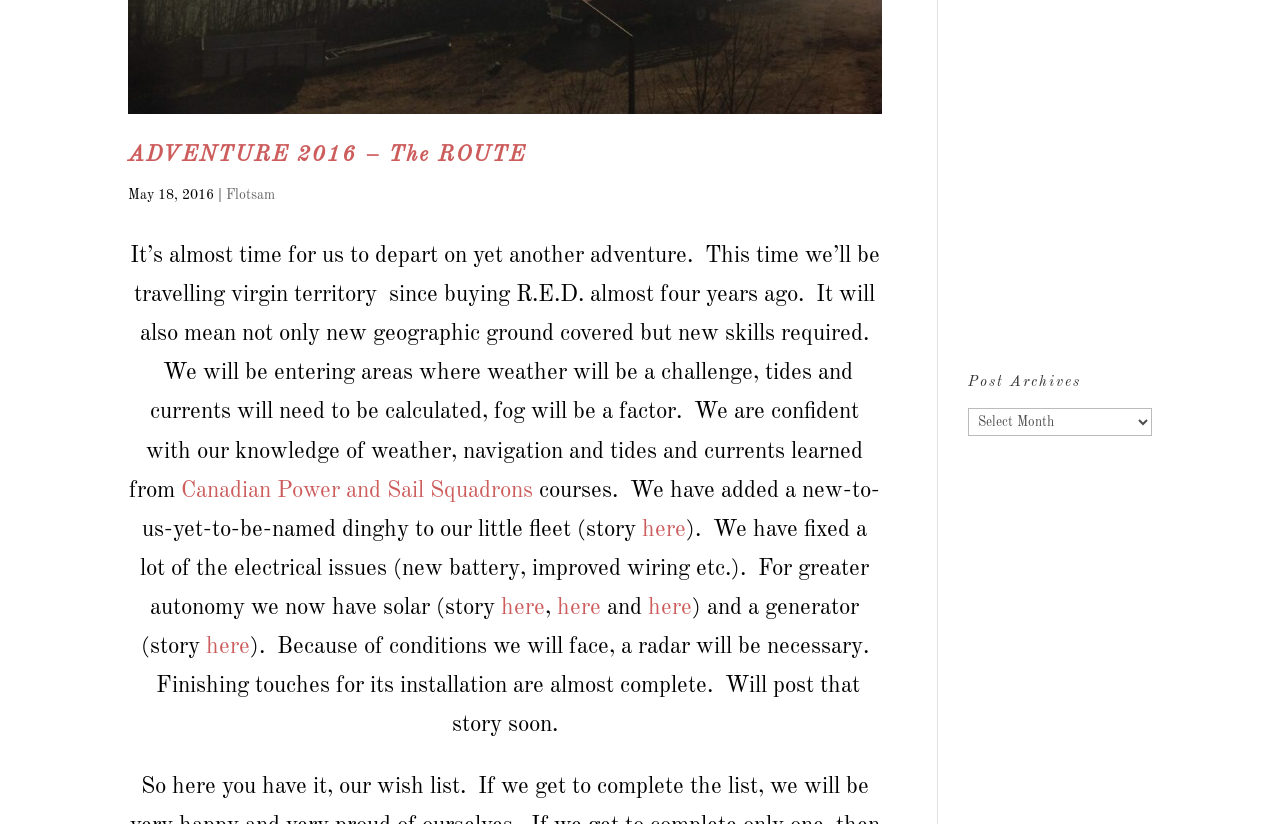Using the element description: "Canadian Power and Sail Squadrons", determine the bounding box coordinates. The coordinates should be in the format [left, top, right, bottom], with values between 0 and 1.

[0.142, 0.581, 0.417, 0.609]